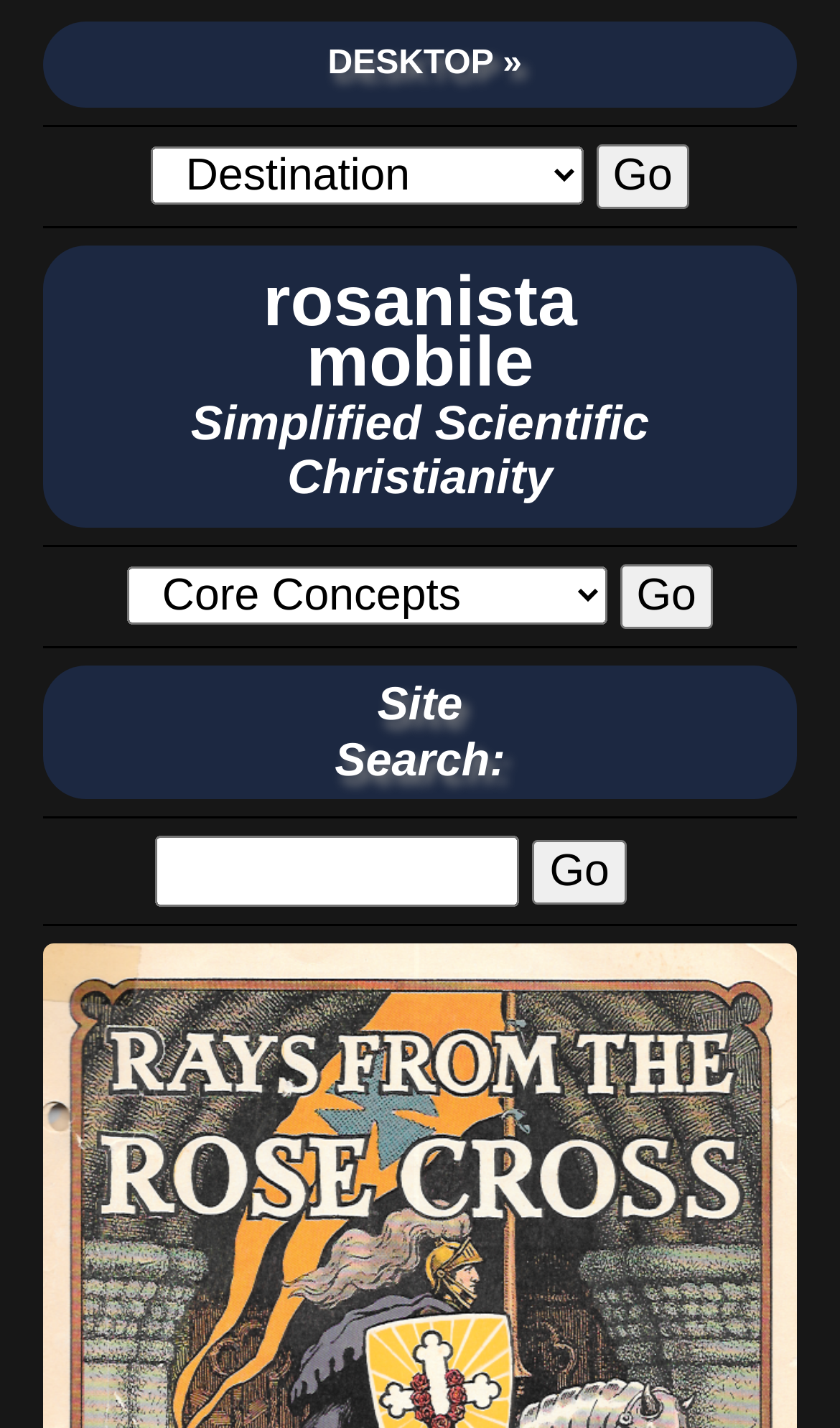Write an extensive caption that covers every aspect of the webpage.

The webpage appears to be the mobile version of Rosanista, a platform focused on Contemporary Mystic Christianity. At the top, there is a link to switch to the desktop version, labeled "DESKTOP ». Below this, there is a horizontal separator line. 

A combobox and a "Go" button are positioned side by side, likely forming a search or filter function. Below this, there is another horizontal separator line. 

A link to "rosanista mobile Simplified Scientific Christianity" is prominently displayed, with the text "Christianity" highlighted within it. This link is centered near the top of the page. 

Further down, there are three more horizontal separator lines, dividing the page into sections. A second combobox and "Go" button pair is located below the second separator line, possibly serving a similar purpose as the first pair. 

The text "Site" is displayed, followed by a "Search:" label and a corresponding textbox where users can input their queries. A "Go" button is placed to the right of the textbox. 

Throughout the page, there are a total of five horizontal separator lines, which help to organize the content and create a clear visual hierarchy.